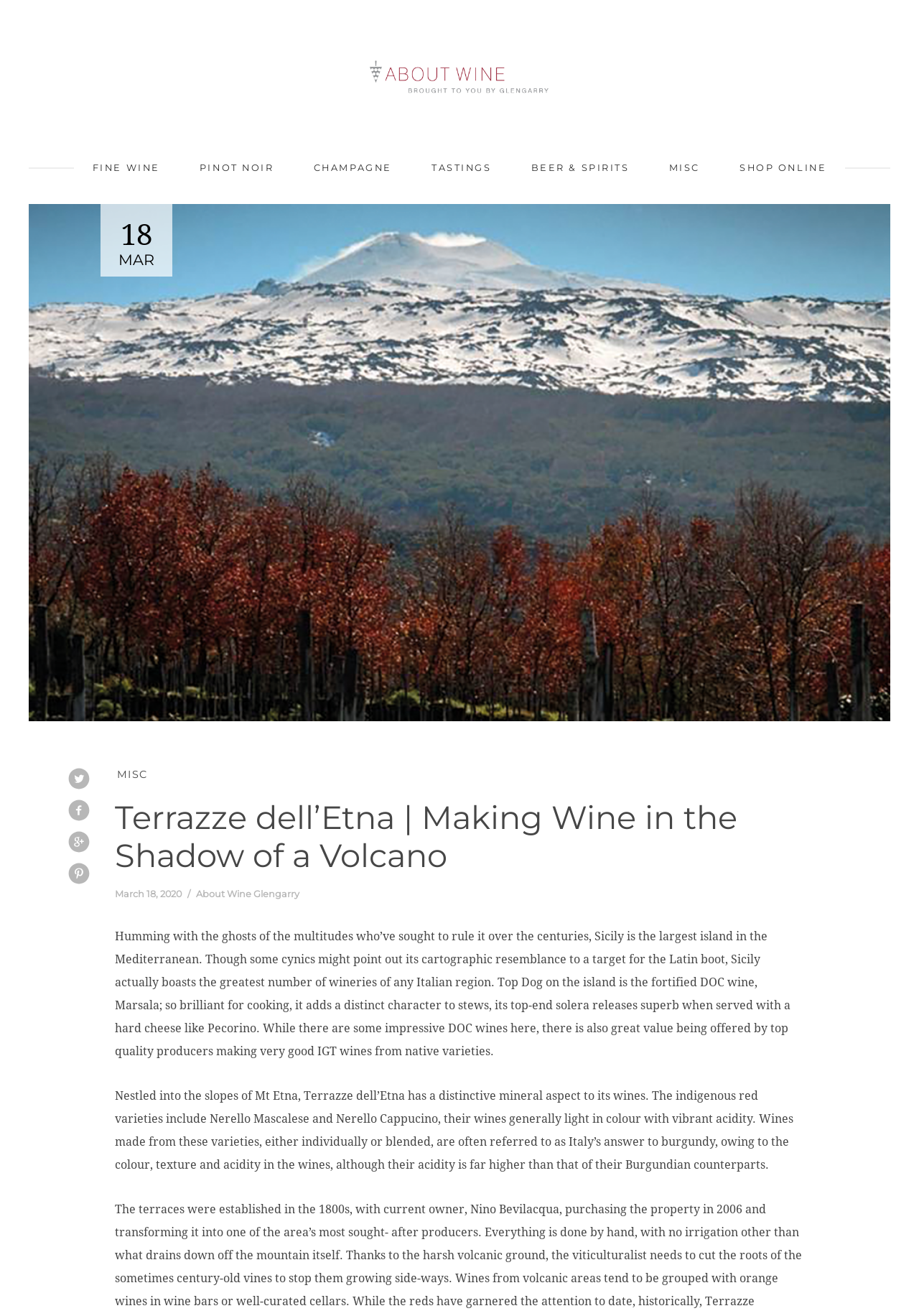Identify the bounding box coordinates for the element you need to click to achieve the following task: "Click on PINOT NOIR". Provide the bounding box coordinates as four float numbers between 0 and 1, in the form [left, top, right, bottom].

[0.197, 0.116, 0.318, 0.138]